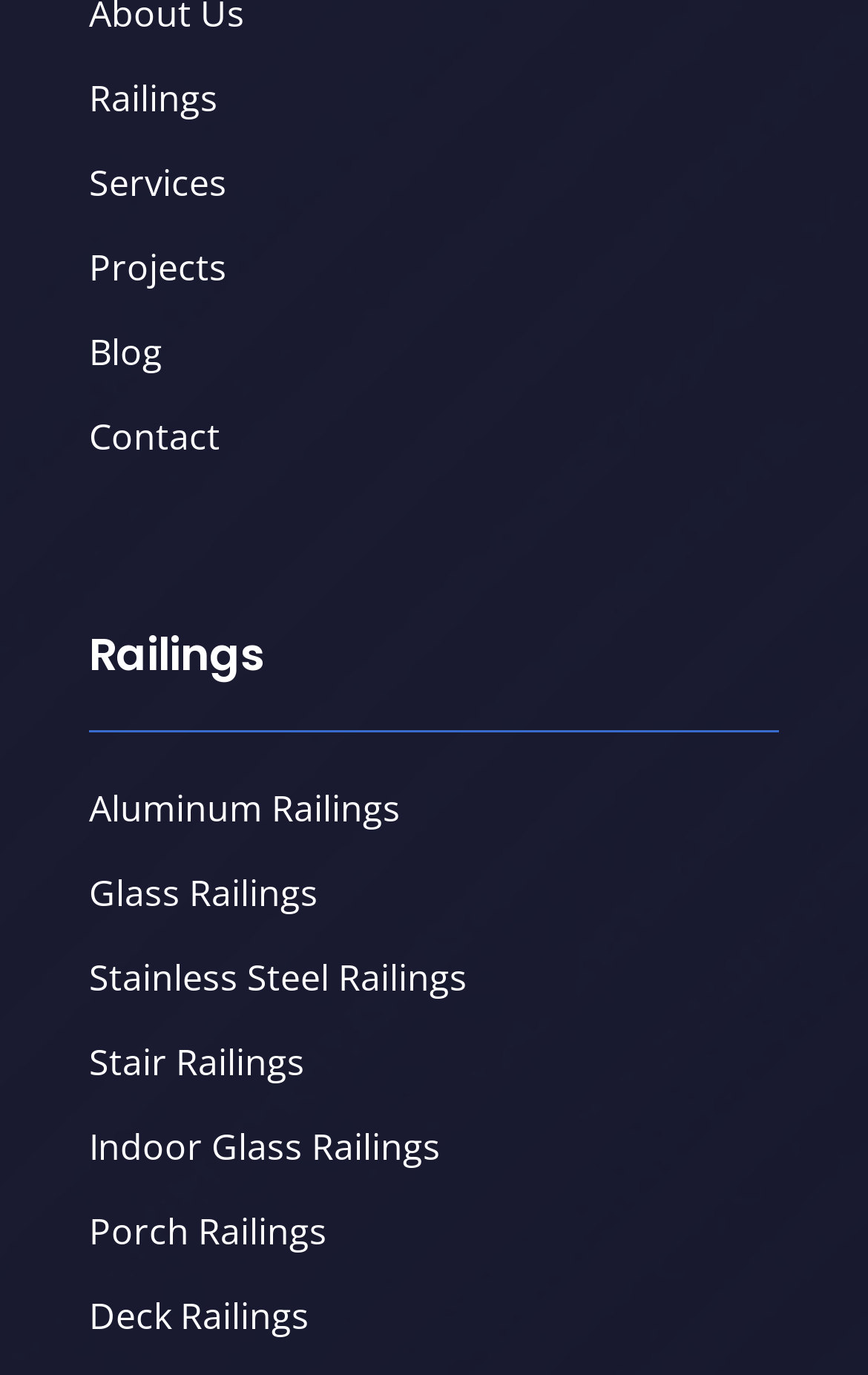Locate the bounding box coordinates of the area where you should click to accomplish the instruction: "search for low blood pressure missed period".

None